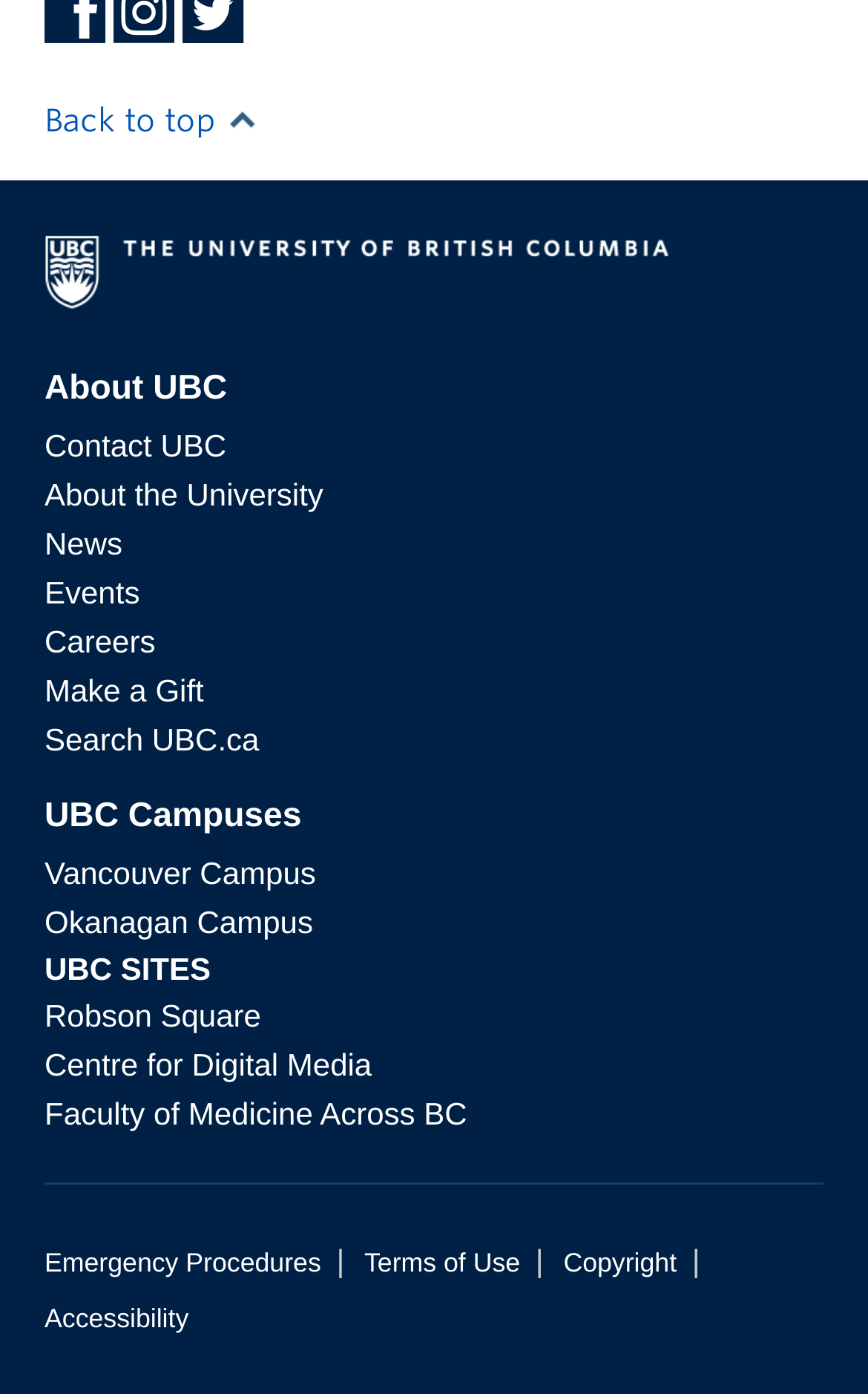What is the first link on the top left?
Give a single word or phrase as your answer by examining the image.

Back to top